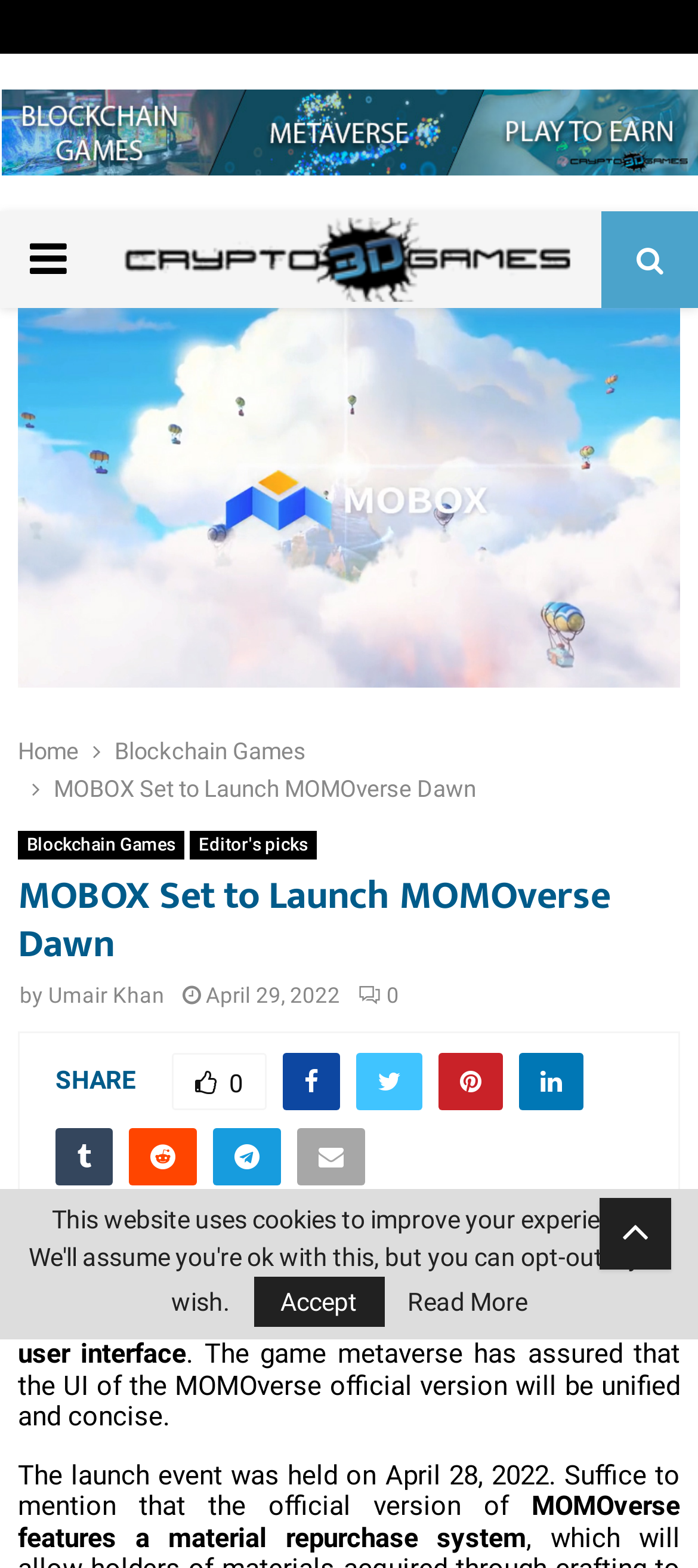Identify the bounding box coordinates for the element that needs to be clicked to fulfill this instruction: "View 'Blockchain Games'". Provide the coordinates in the format of four float numbers between 0 and 1: [left, top, right, bottom].

[0.164, 0.471, 0.438, 0.488]